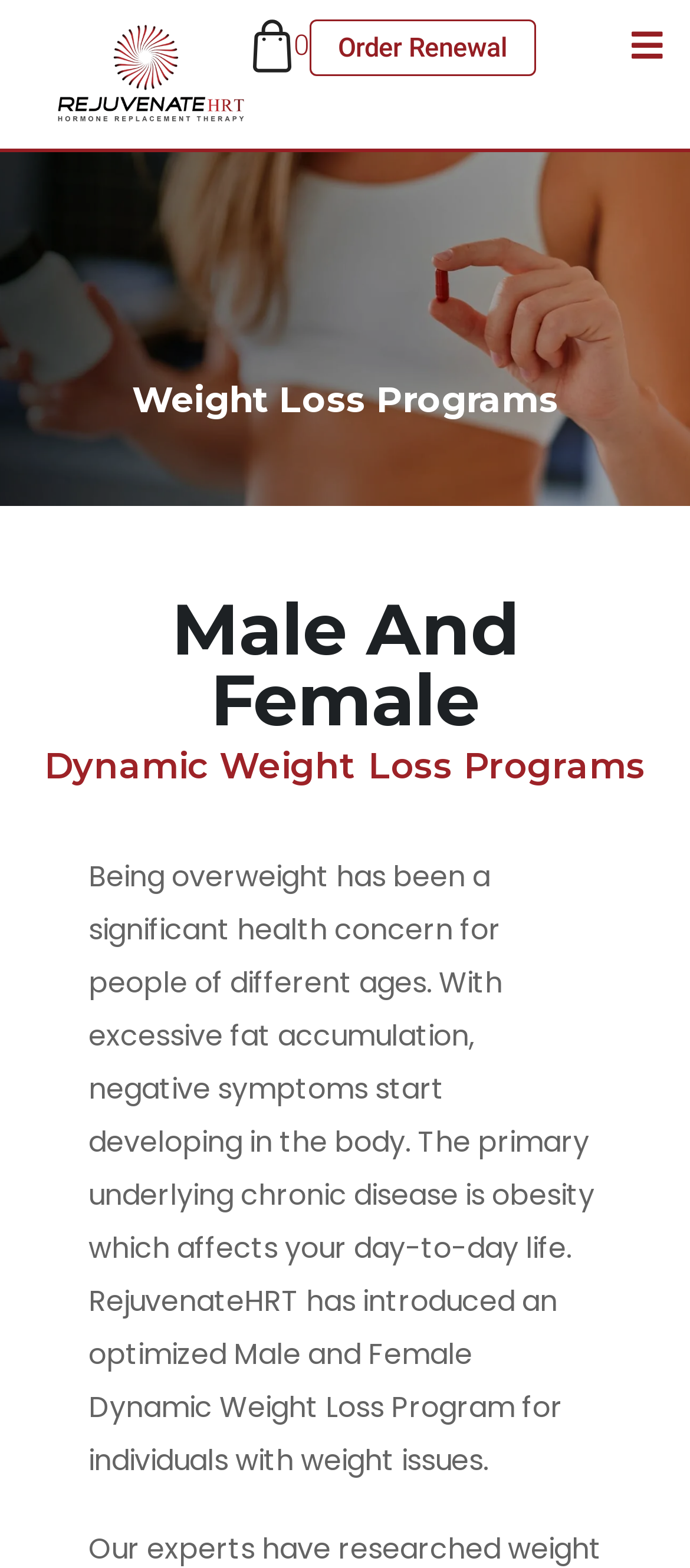What is the position of the logo on the webpage?
From the screenshot, provide a brief answer in one word or phrase.

Top left